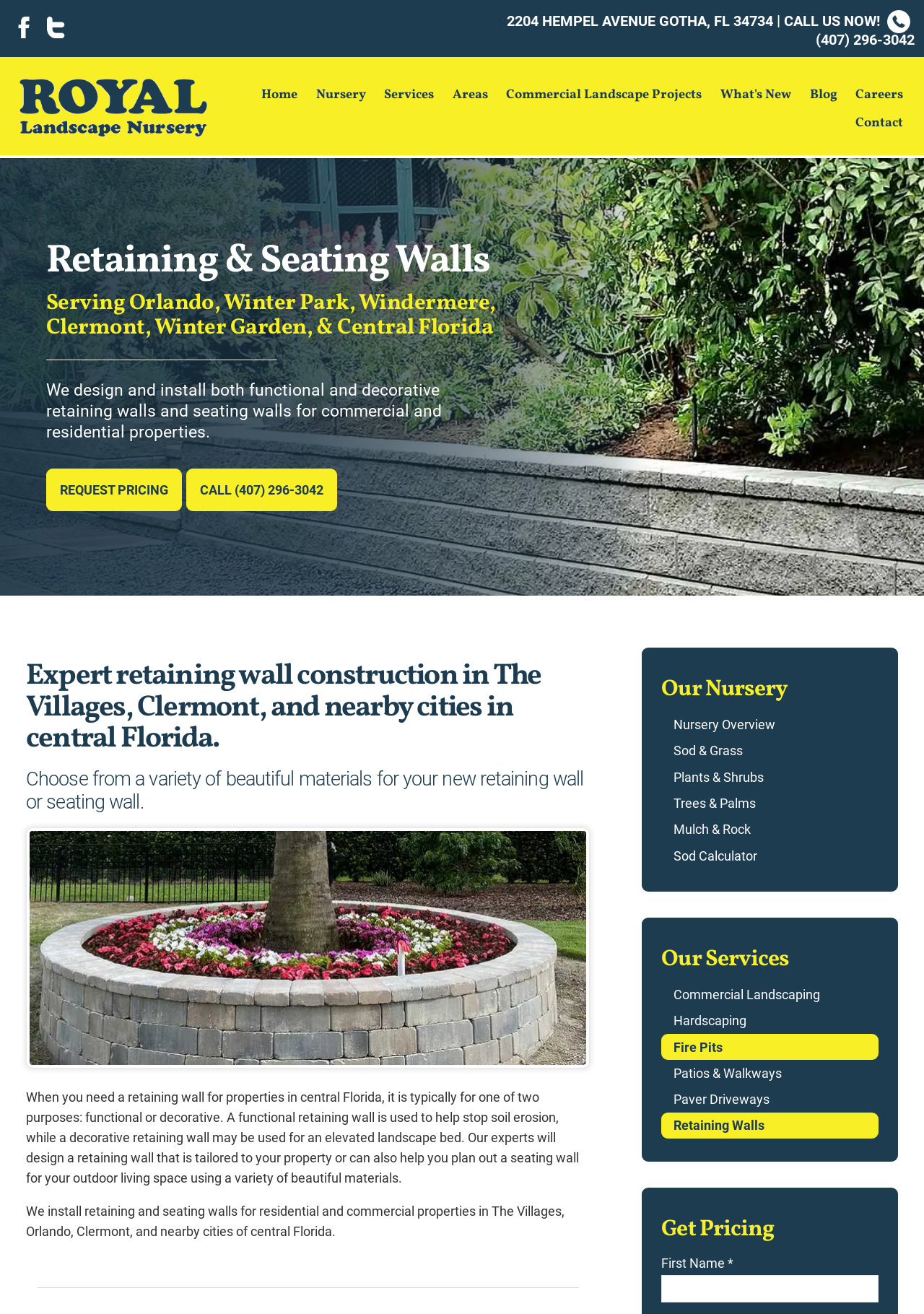What is the purpose of a functional retaining wall?
Refer to the image and provide a detailed answer to the question.

According to the webpage, a functional retaining wall is used to help stop soil erosion, as mentioned in the paragraph below the heading 'Expert retaining wall construction in The Villages, Clermont, and nearby cities in central Florida'.